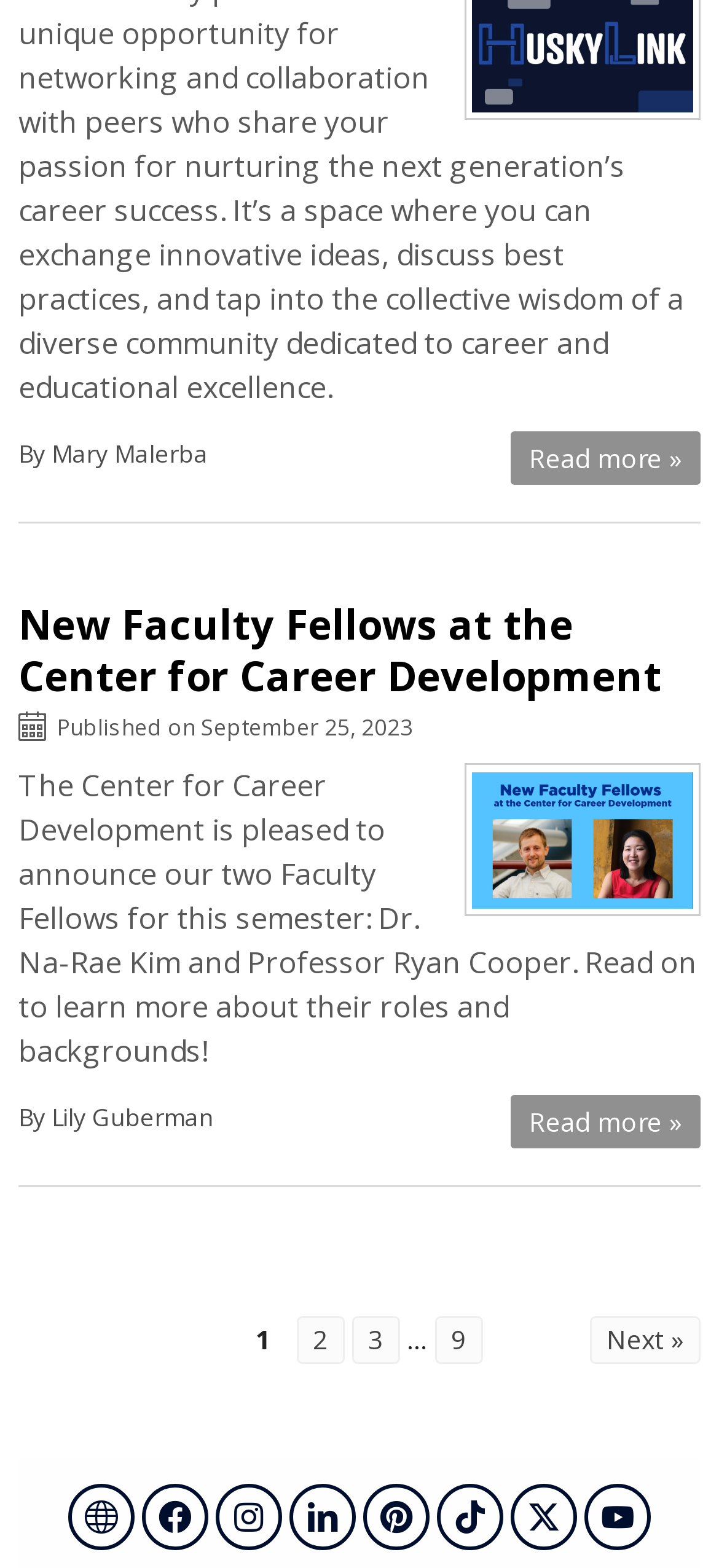Indicate the bounding box coordinates of the clickable region to achieve the following instruction: "Learn more about Faculty Fellows."

[0.026, 0.379, 0.921, 0.448]